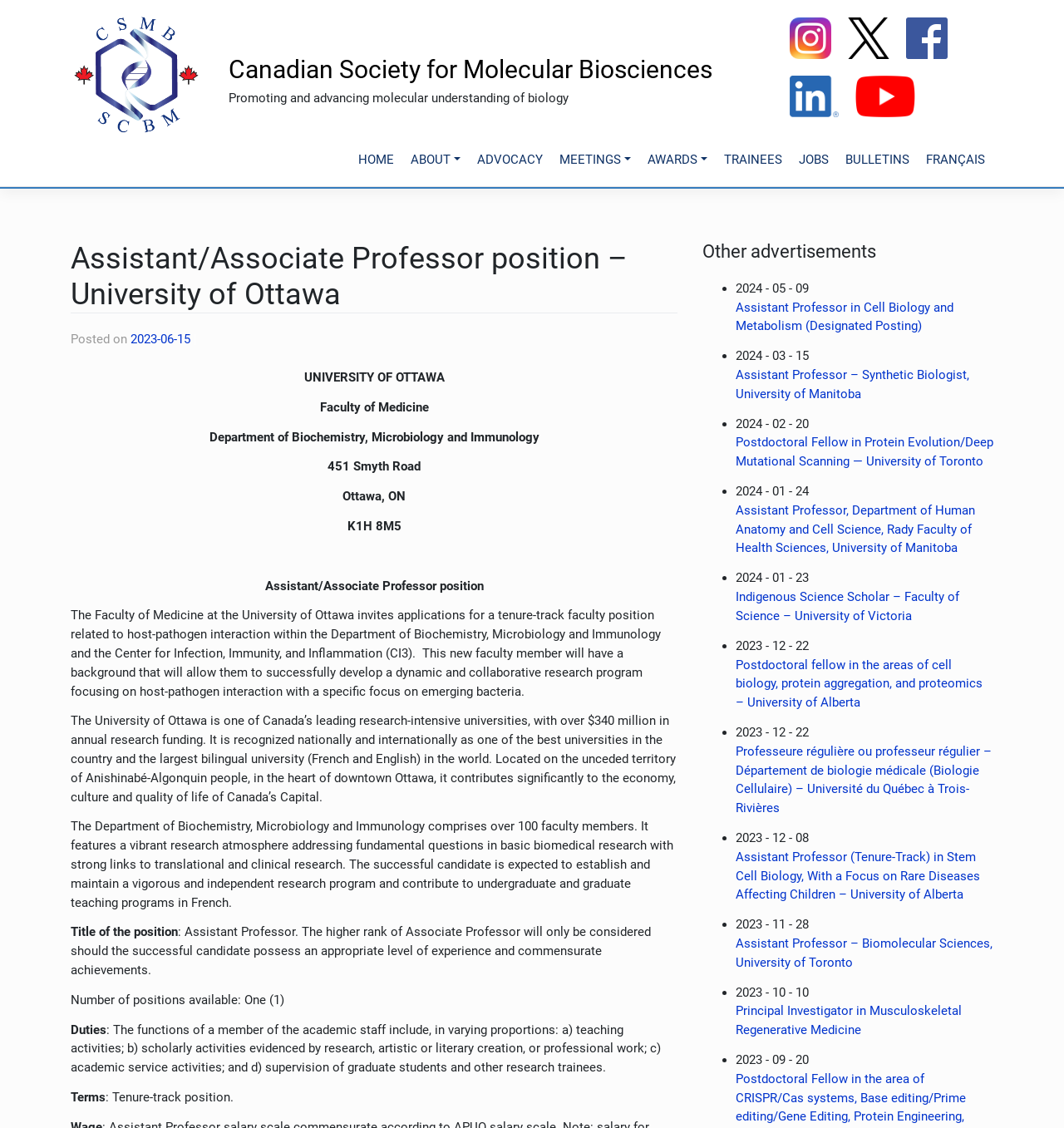Determine the bounding box coordinates for the clickable element to execute this instruction: "View the Assistant/Associate Professor position at University of Ottawa". Provide the coordinates as four float numbers between 0 and 1, i.e., [left, top, right, bottom].

[0.066, 0.214, 0.637, 0.278]